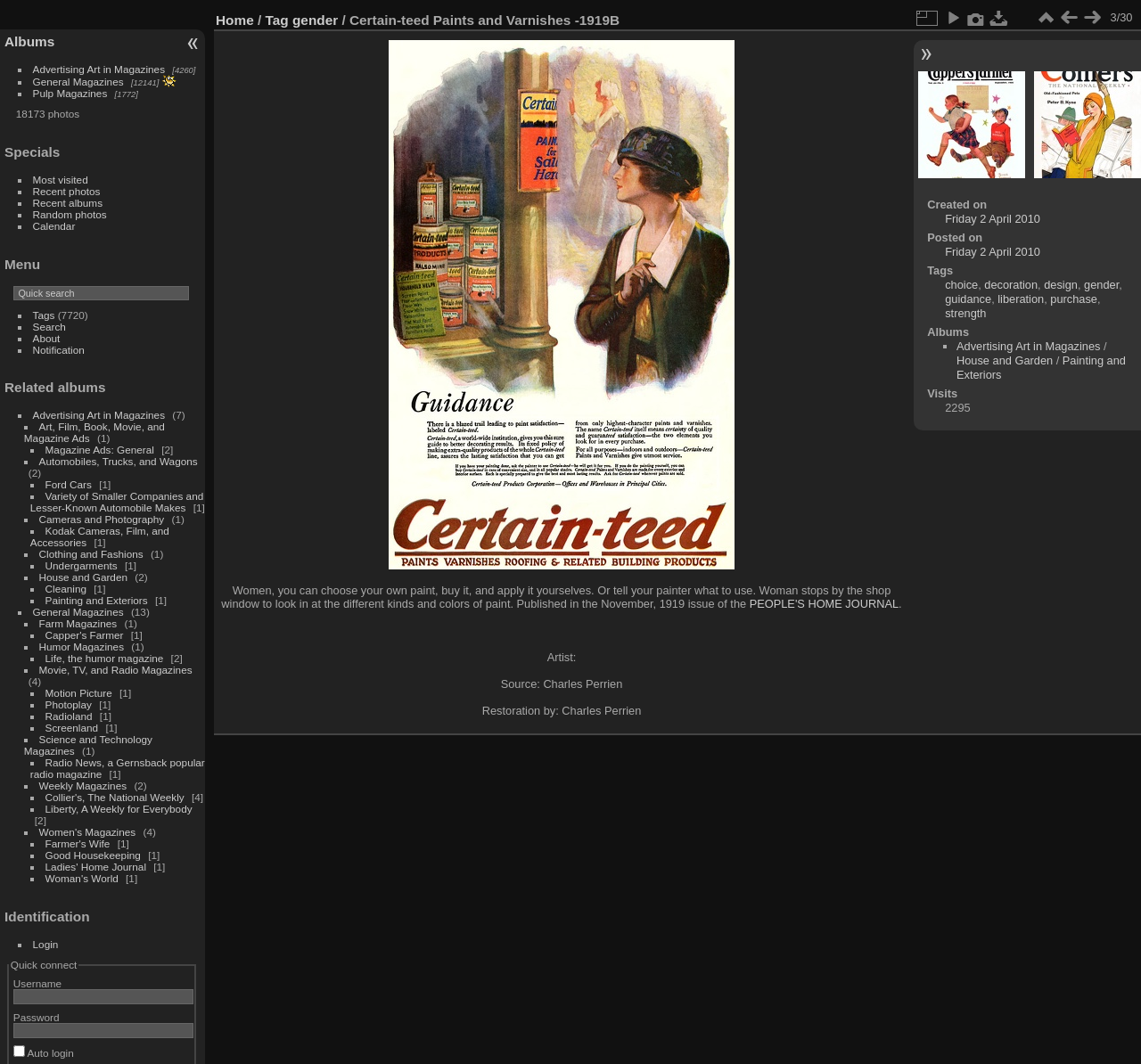Locate the bounding box coordinates of the clickable element to fulfill the following instruction: "View Advertising Art in Magazines". Provide the coordinates as four float numbers between 0 and 1 in the format [left, top, right, bottom].

[0.029, 0.059, 0.145, 0.07]